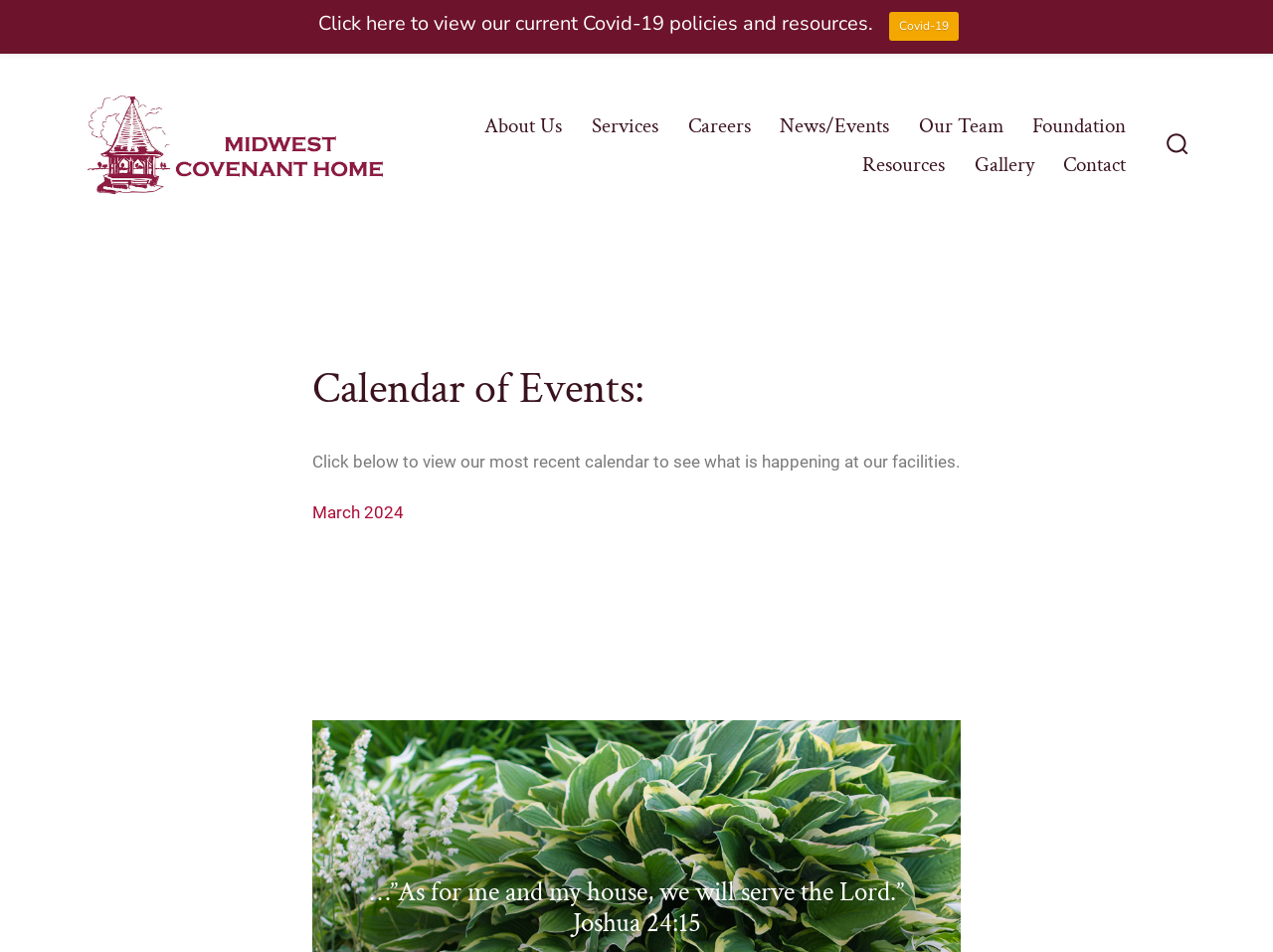How many links are in the navigation menu?
Using the visual information, answer the question in a single word or phrase.

9